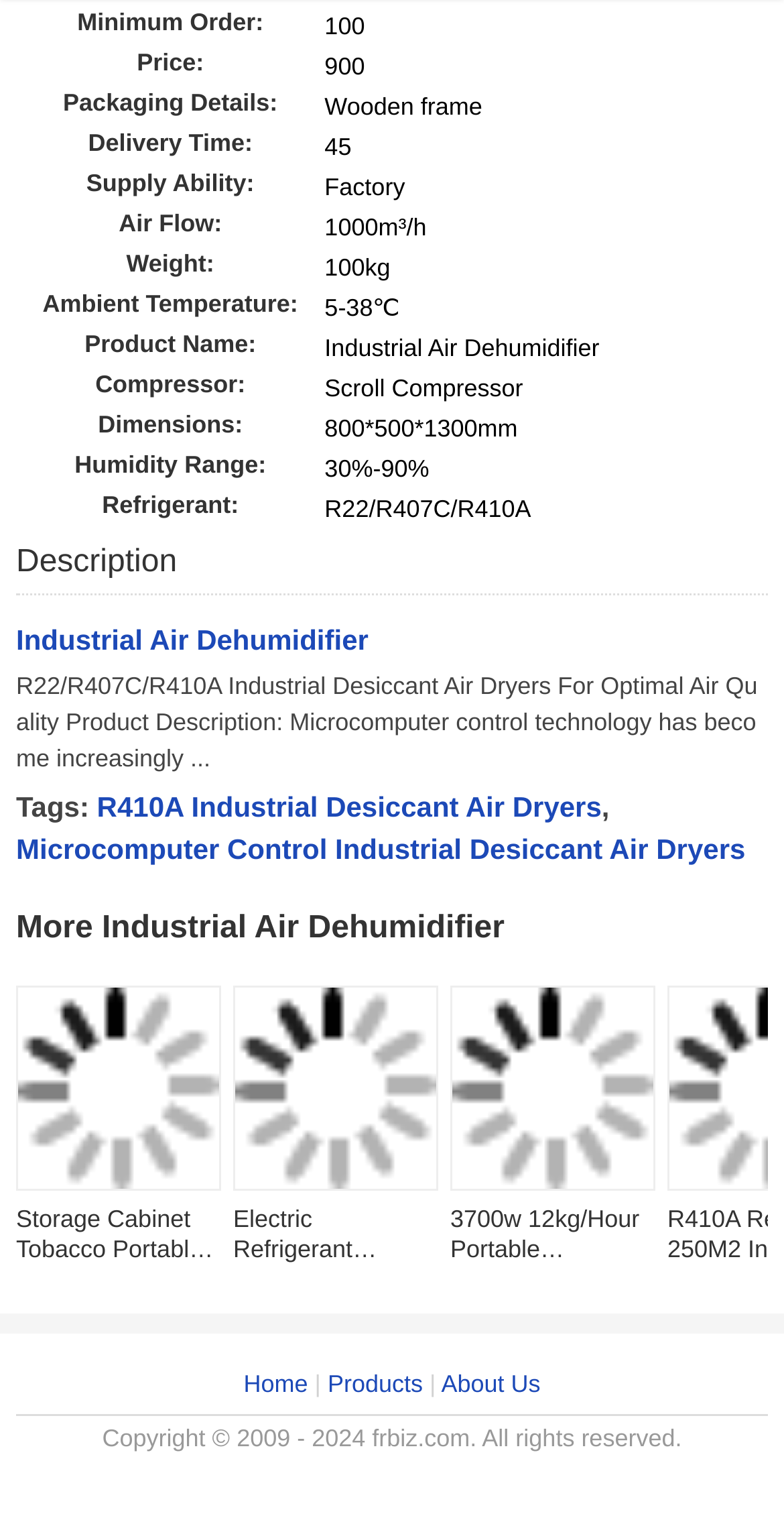What is the humidity range?
From the image, provide a succinct answer in one word or a short phrase.

30%-90%